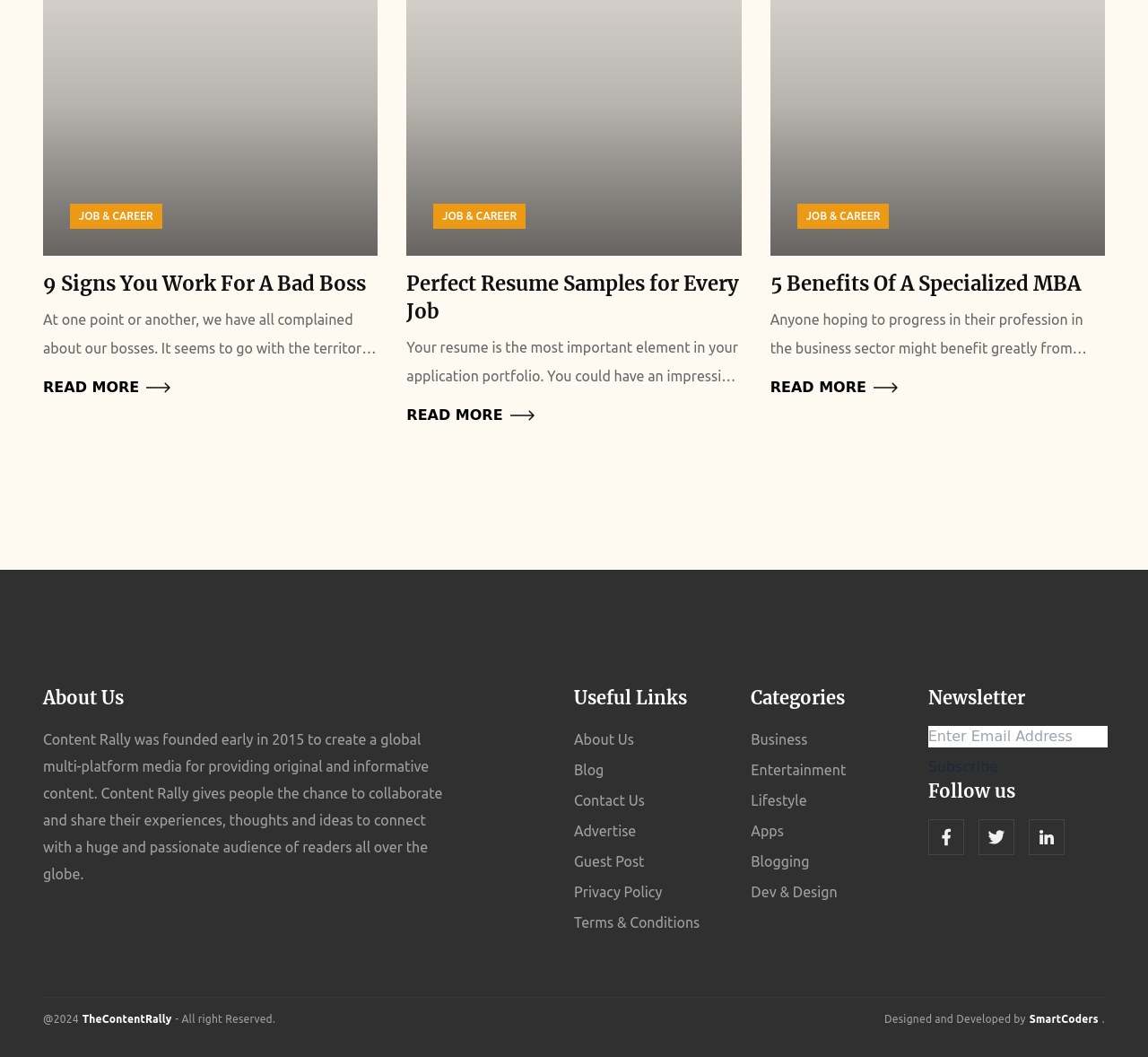Please answer the following query using a single word or phrase: 
What is the category of the article '5 Benefits Of A Specialized MBA'?

JOB & CAREER